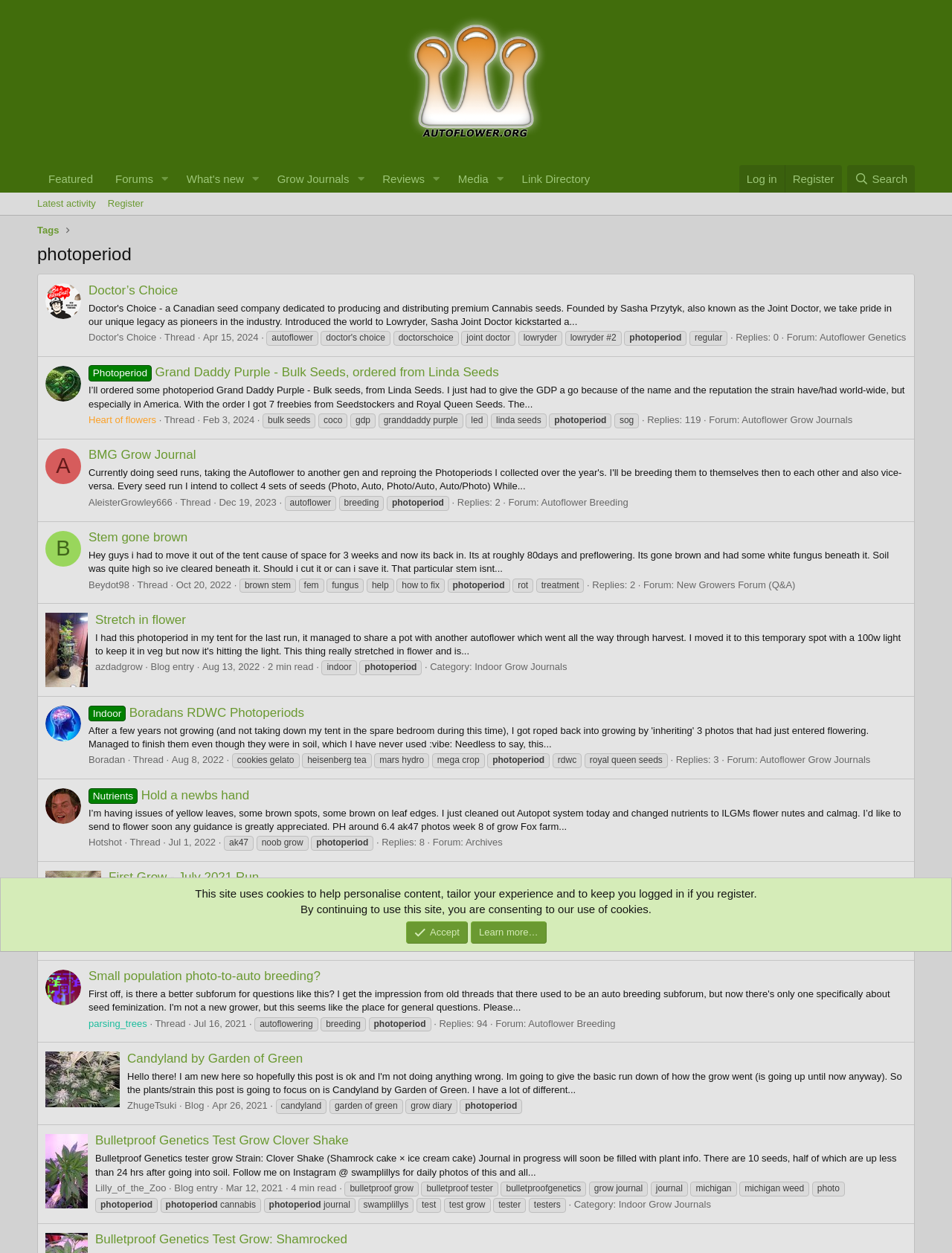Using the information from the screenshot, answer the following question thoroughly:
What is the position of the 'Search' link?

I analyzed the bounding box coordinates of the 'Search' link element with ID 128, which has coordinates [0.89, 0.132, 0.961, 0.154]. This indicates that the link is located at the top right of the webpage.